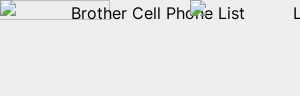What is included in the visual representation of the link?
Using the image as a reference, answer with just one word or a short phrase.

A small image